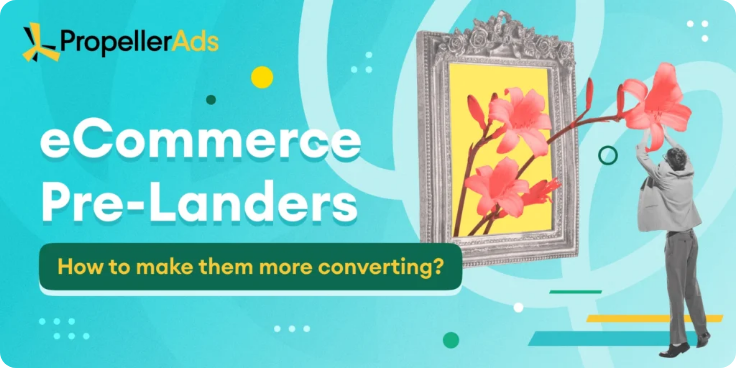Respond to the question below with a single word or phrase:
What is the man in the image interacting with?

An ornate frame